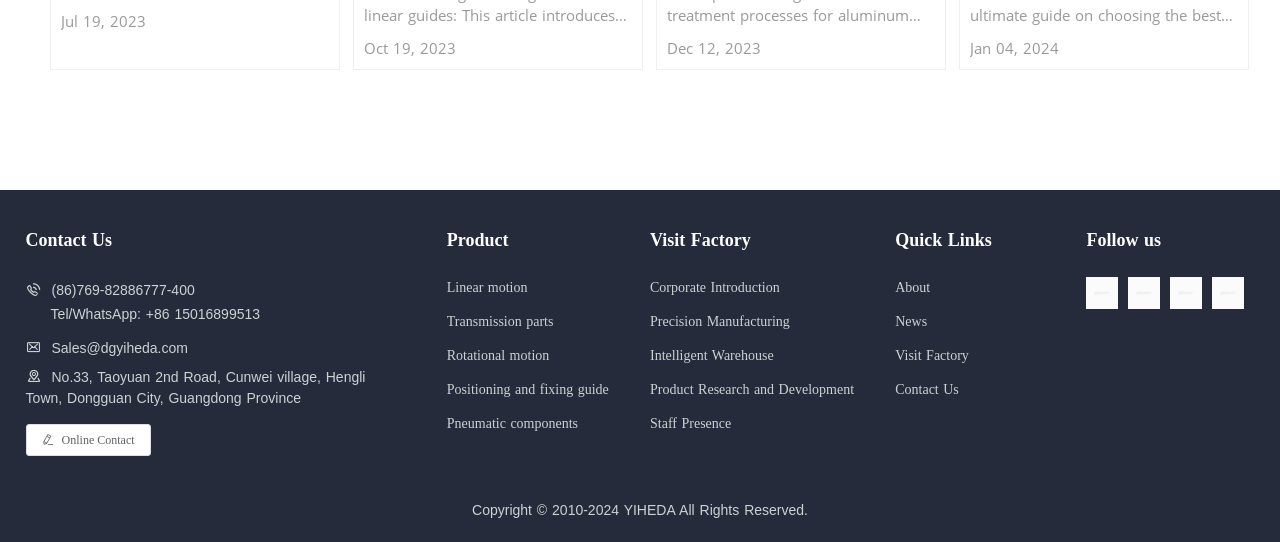Please determine the bounding box coordinates of the clickable area required to carry out the following instruction: "Read more about Dharma School News – May 2024". The coordinates must be four float numbers between 0 and 1, represented as [left, top, right, bottom].

None